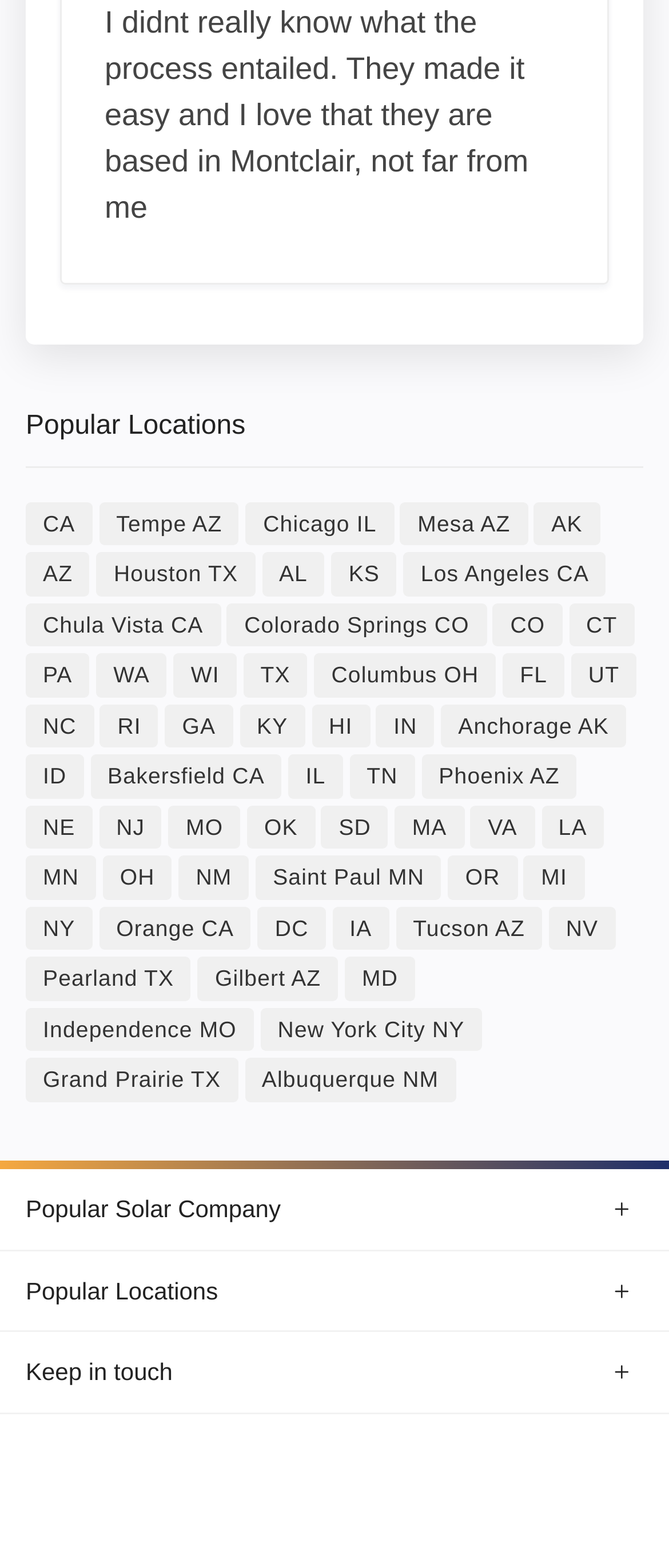Please predict the bounding box coordinates of the element's region where a click is necessary to complete the following instruction: "Explore Los Angeles CA". The coordinates should be represented by four float numbers between 0 and 1, i.e., [left, top, right, bottom].

[0.603, 0.352, 0.906, 0.38]